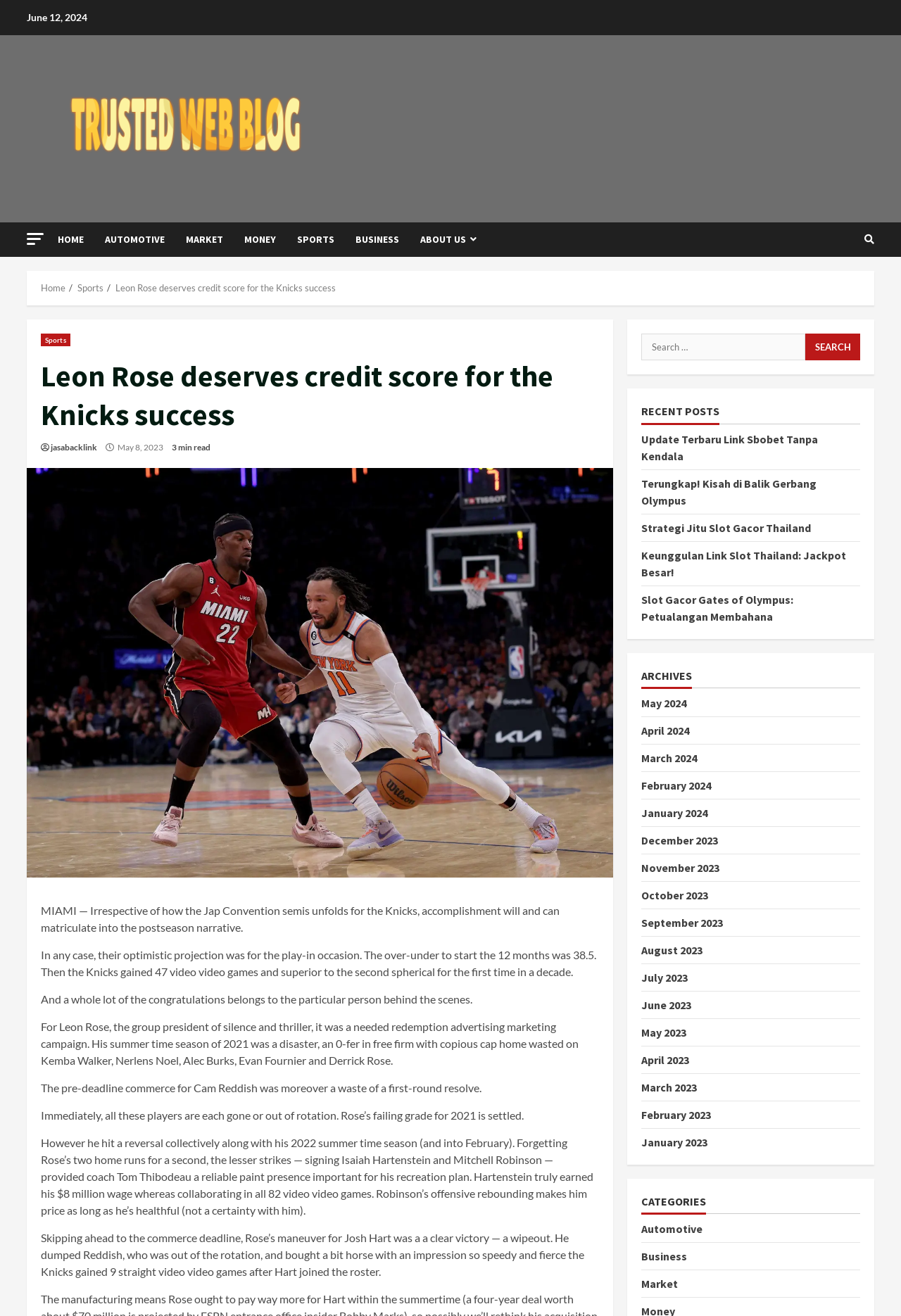What is the function of the search box?
Based on the screenshot, provide a one-word or short-phrase response.

To search for articles